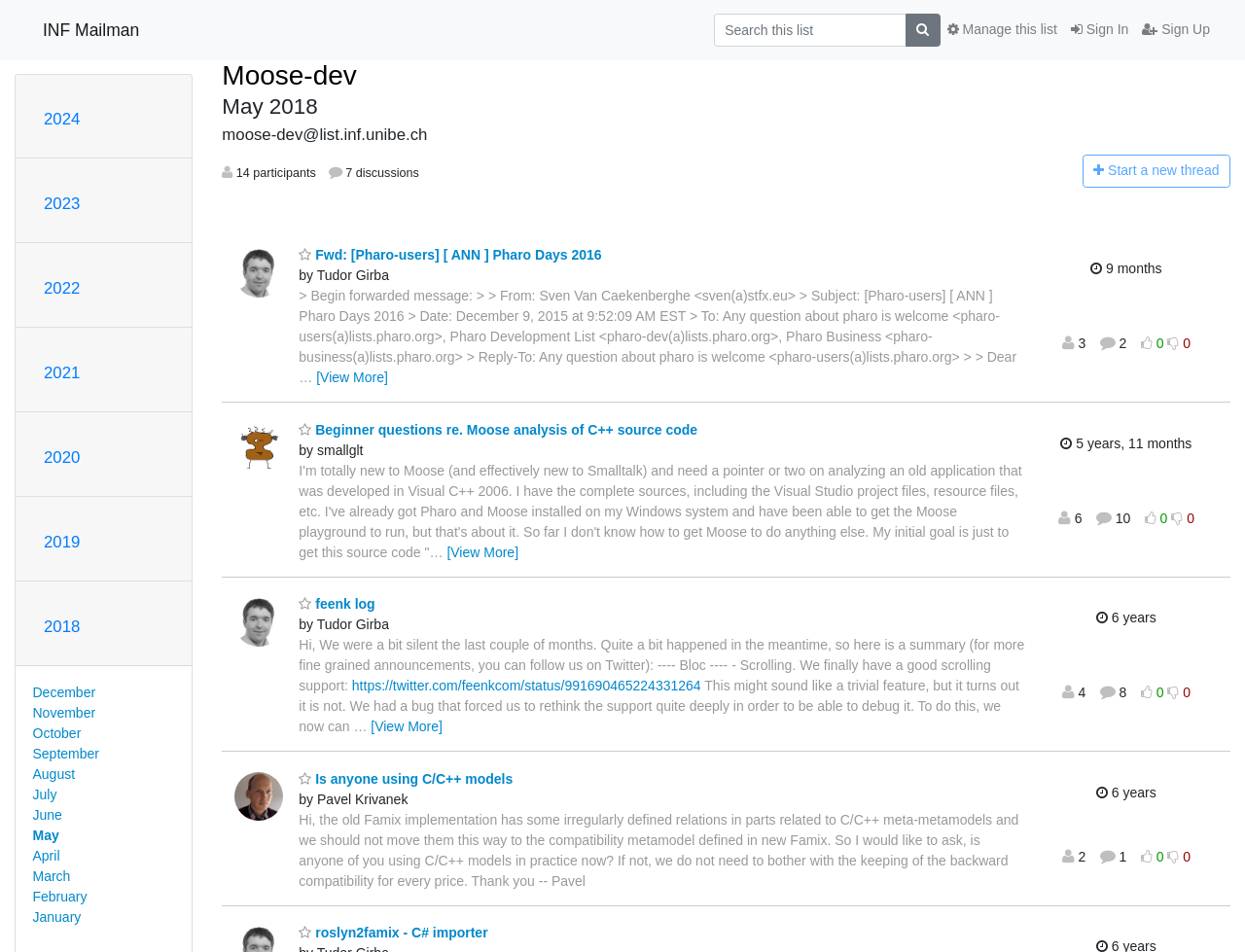Detail the features and information presented on the webpage.

This webpage appears to be a mailing list archive for "Moose-dev" in May 2018. At the top, there is a search bar with a search button and a sign-in link on the right side. Below that, there are links to manage the list and sign up.

On the left side, there is a list of years from 2024 to 2018, with each year having a heading. Below each year, there are links to months, such as December, November, and so on.

The main content of the page is a list of discussion threads, each with a title, author, and date. The threads are sorted in reverse chronological order, with the most recent thread at the top. Each thread has a "Favorite" button and a "View More" link to expand the content. Some threads have additional information, such as the number of participants and discussions.

There are 5 discussion threads visible on the page, with titles such as "Fwd: [Pharo-users] [ ANN ] Pharo Days 2016", "Beginner questions re. Moose analysis of C++ source code", "feenk log", and "Is anyone using C/C++ models". Each thread has a brief summary or excerpt from the original message.

At the bottom of each thread, there is information about the most recent thread activity, including the date and time of the last activity. There are also links to view more threads and a count of the number of threads.